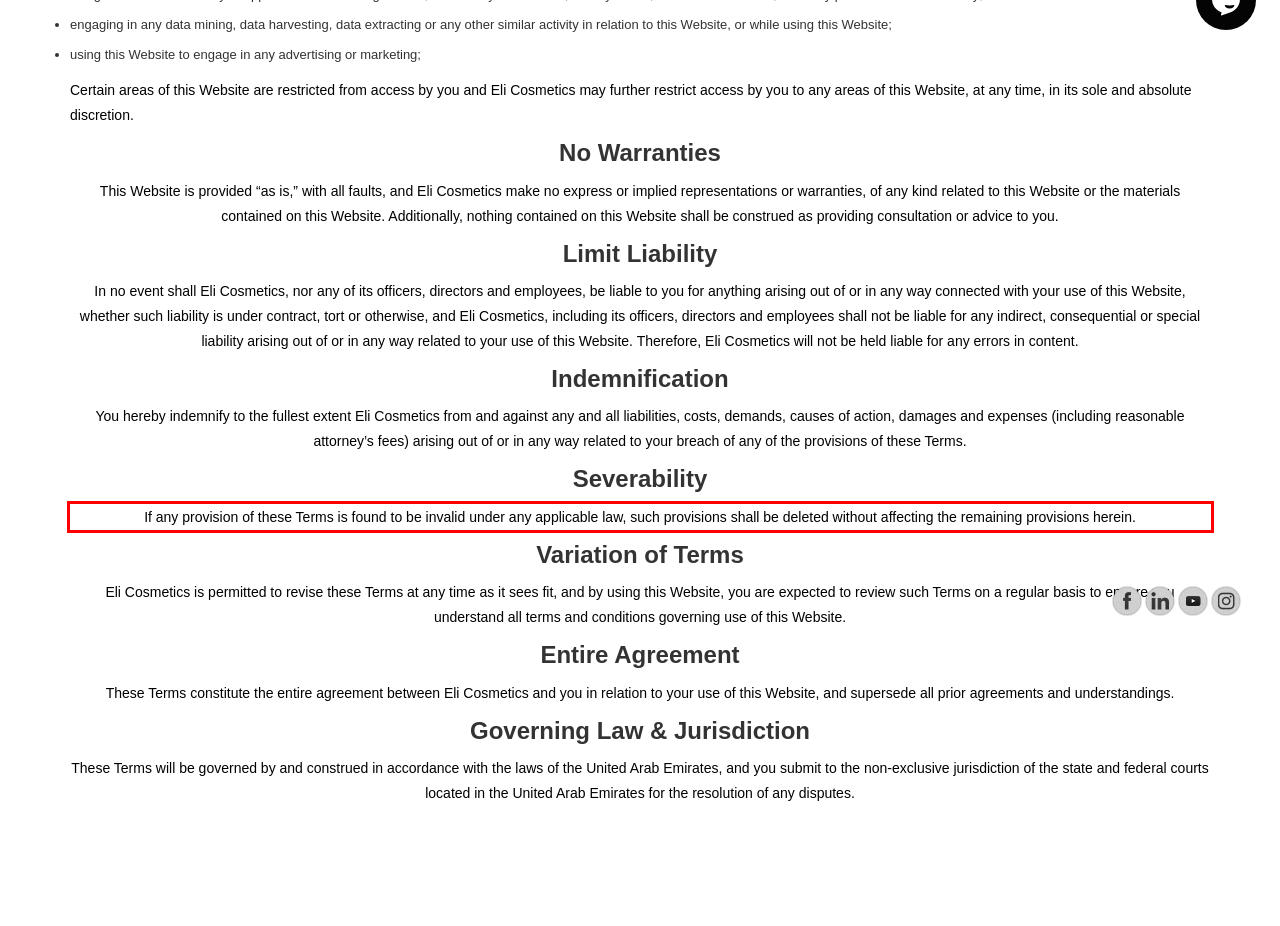With the given screenshot of a webpage, locate the red rectangle bounding box and extract the text content using OCR.

If any provision of these Terms is found to be invalid under any applicable law, such provisions shall be deleted without affecting the remaining provisions herein.